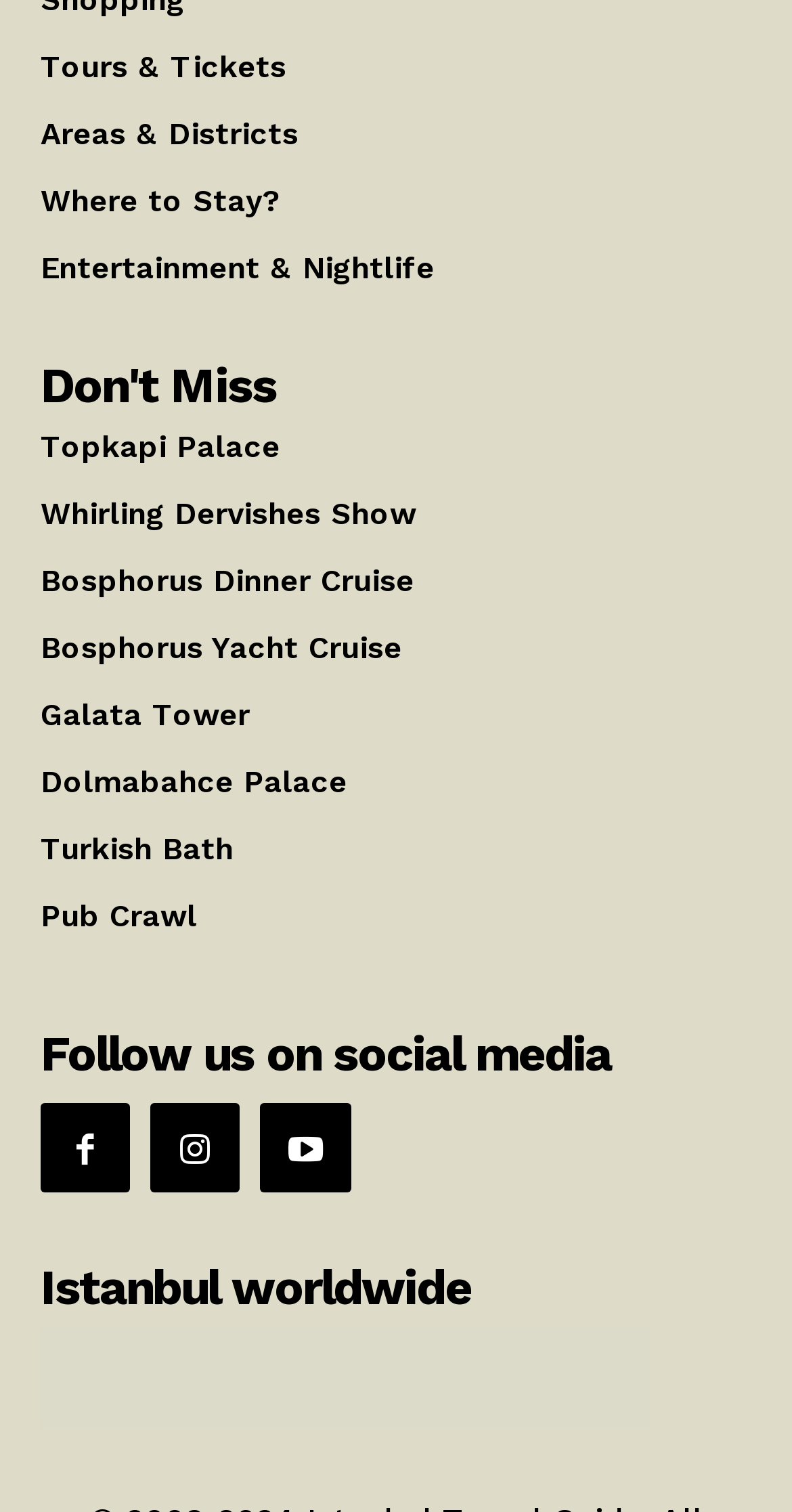Can you identify the bounding box coordinates of the clickable region needed to carry out this instruction: 'Select English language'? The coordinates should be four float numbers within the range of 0 to 1, stated as [left, top, right, bottom].

[0.051, 0.878, 0.179, 0.945]